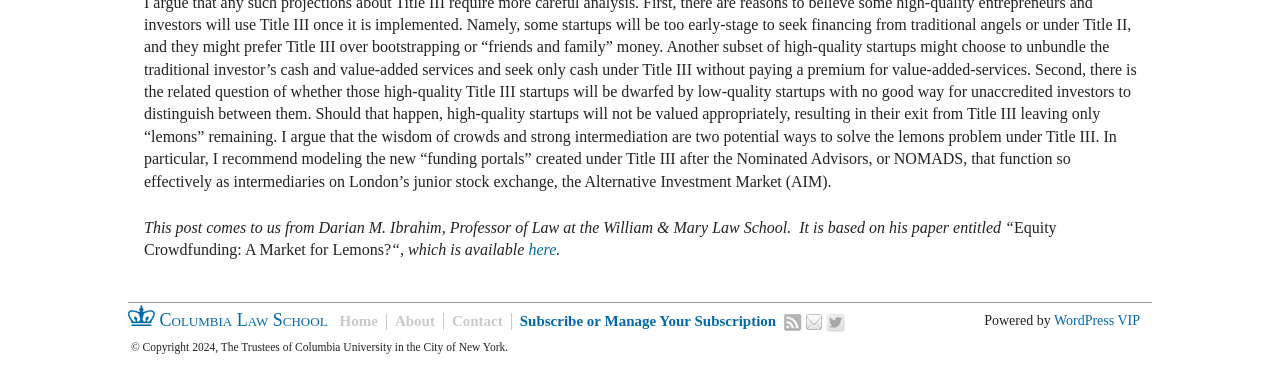Give a concise answer of one word or phrase to the question: 
What is the platform that powers this webpage?

WordPress VIP